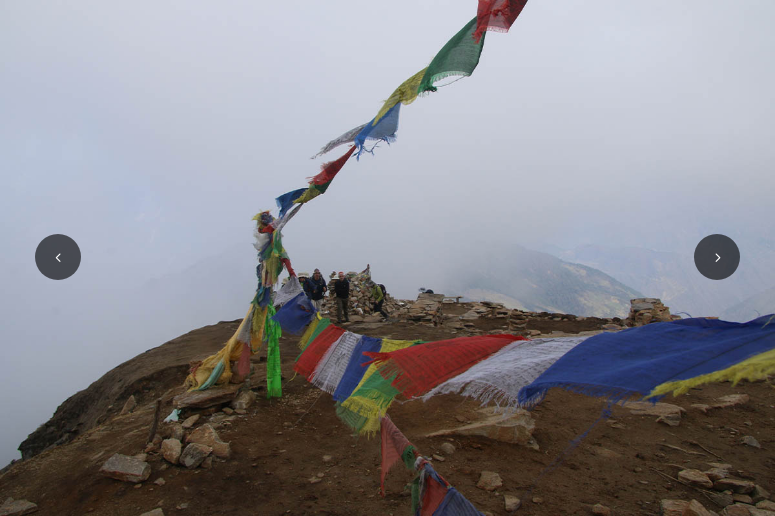What region is representative of this trekking experience?
Please ensure your answer is as detailed and informative as possible.

The image is representative of the moderate trekking experiences available in Nepal, inviting adventure seekers to embrace the natural beauty and cultural richness of the region.